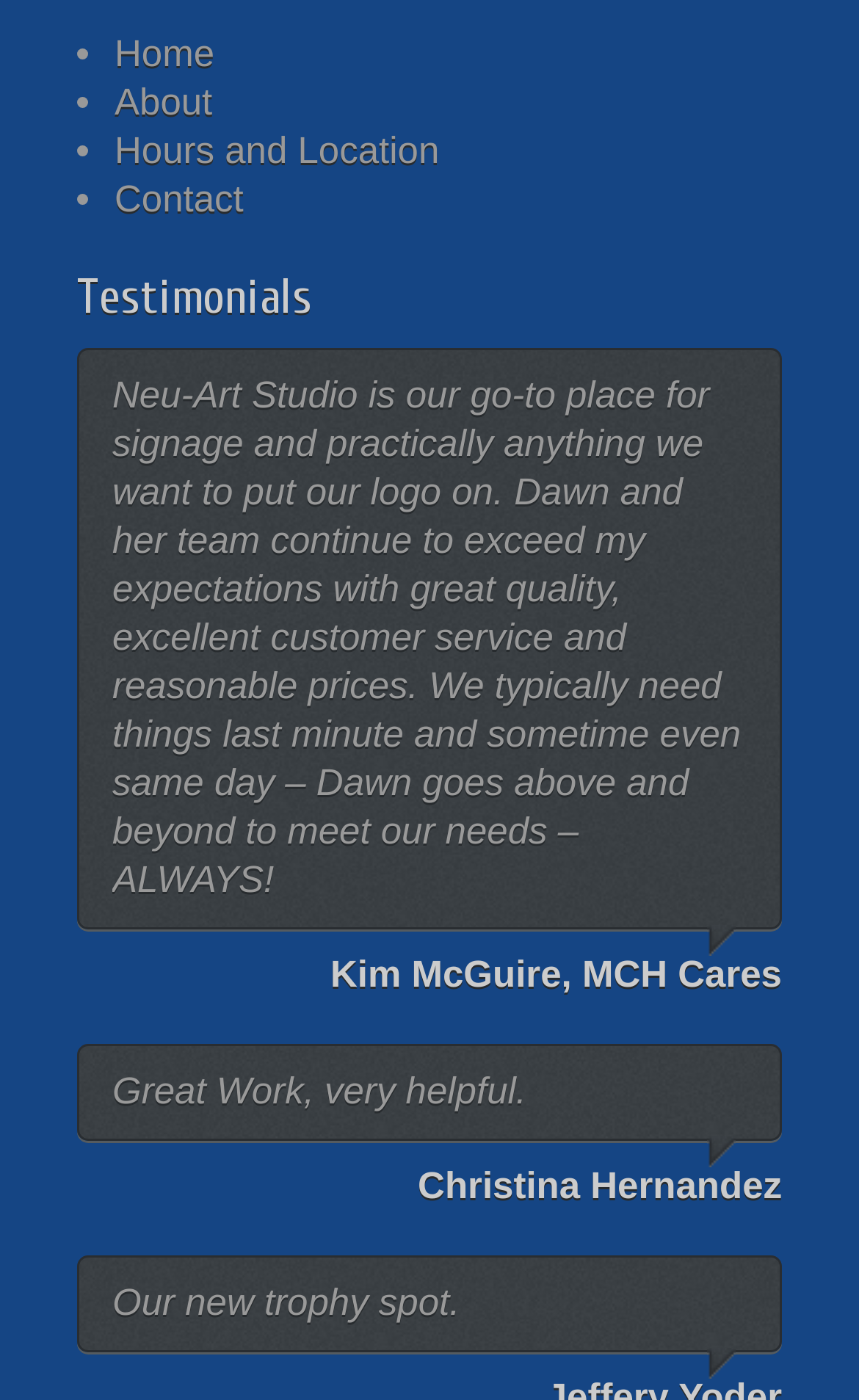Pinpoint the bounding box coordinates for the area that should be clicked to perform the following instruction: "check hours and location".

[0.133, 0.092, 0.511, 0.122]